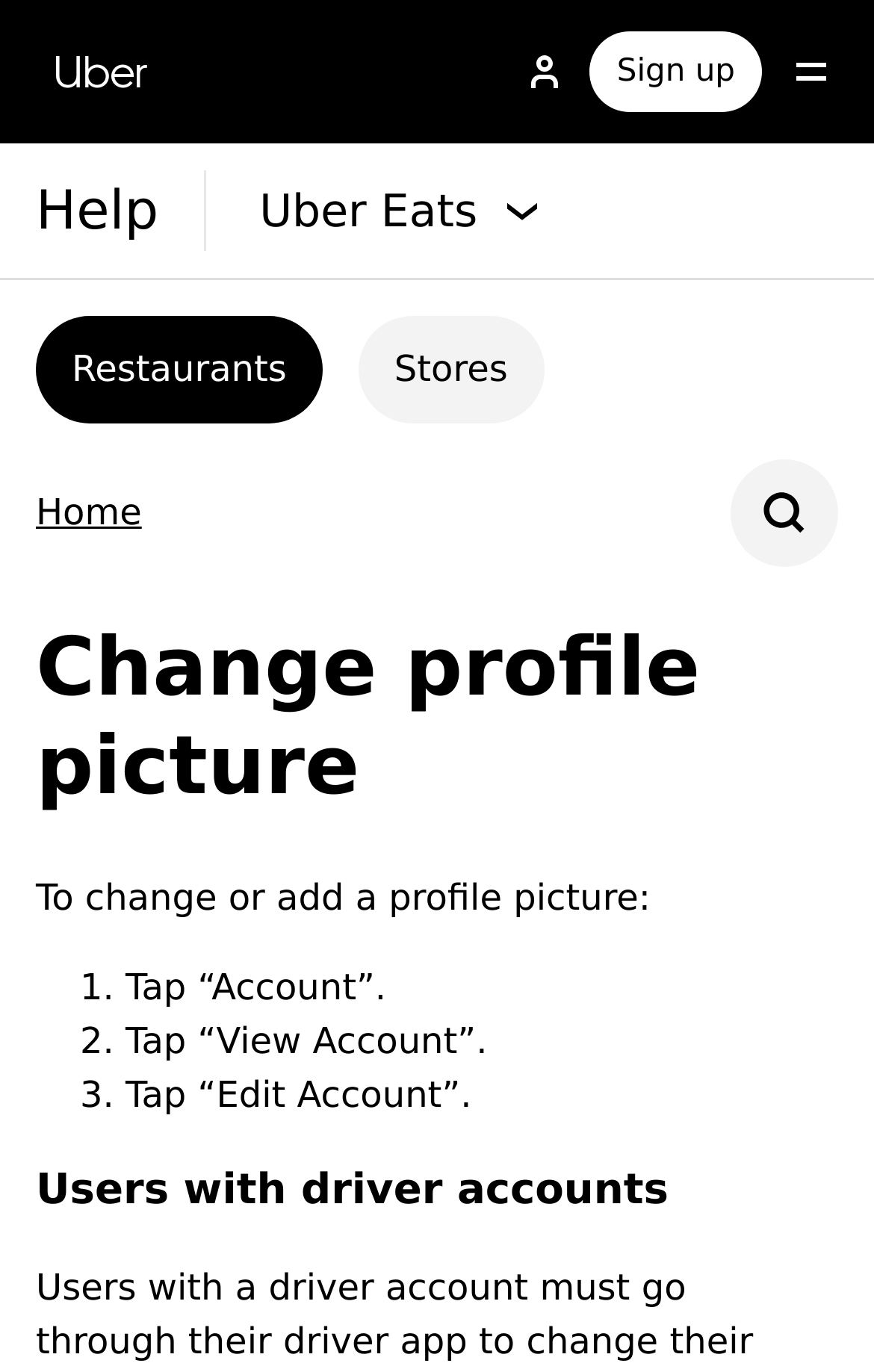Pinpoint the bounding box coordinates of the area that must be clicked to complete this instruction: "Go to Forex".

None